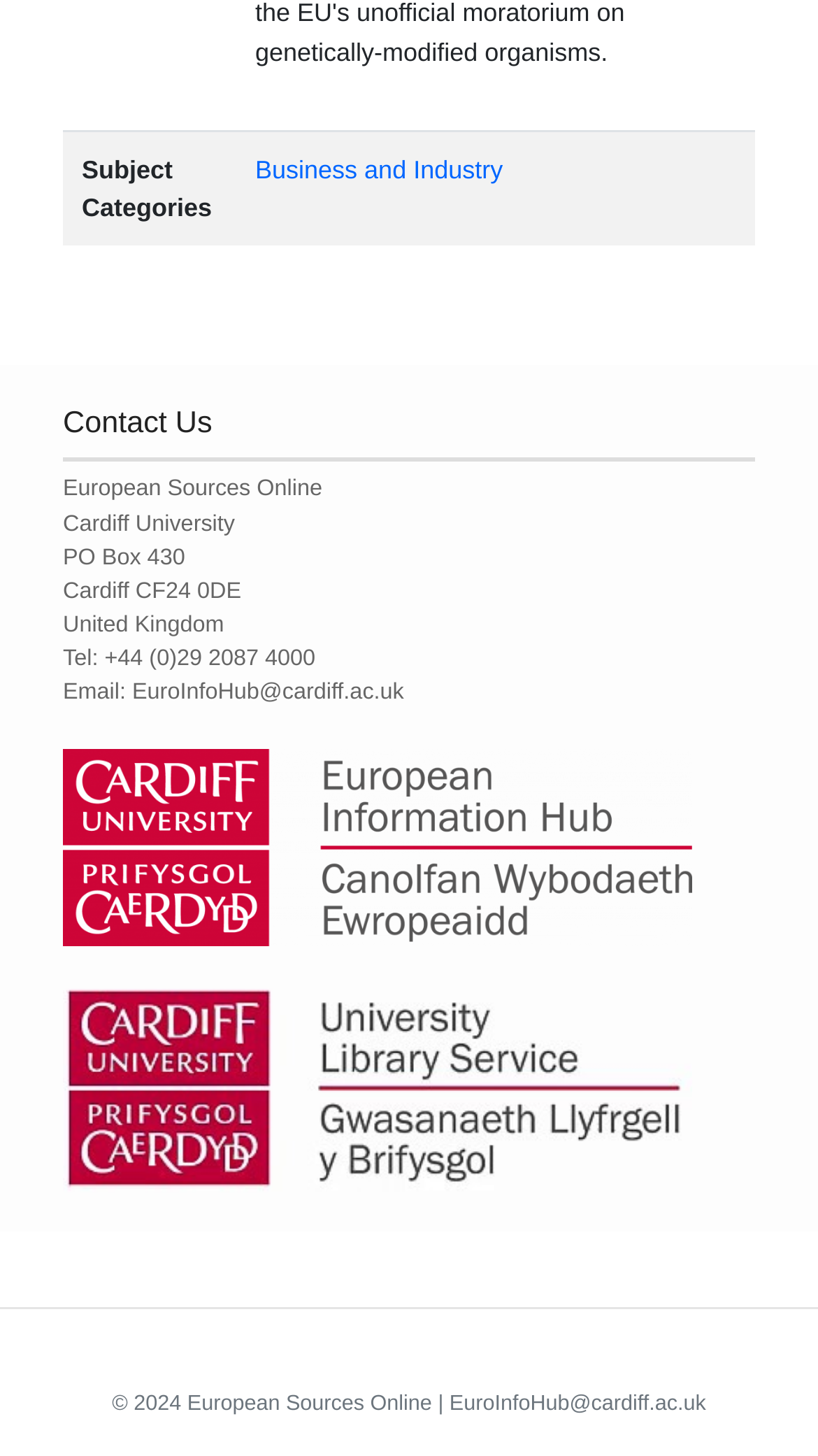What is the email address provided?
Based on the visual details in the image, please answer the question thoroughly.

The webpage has a static text element 'Email:' followed by a link element containing the email address 'EuroInfoHub@cardiff.ac.uk'.